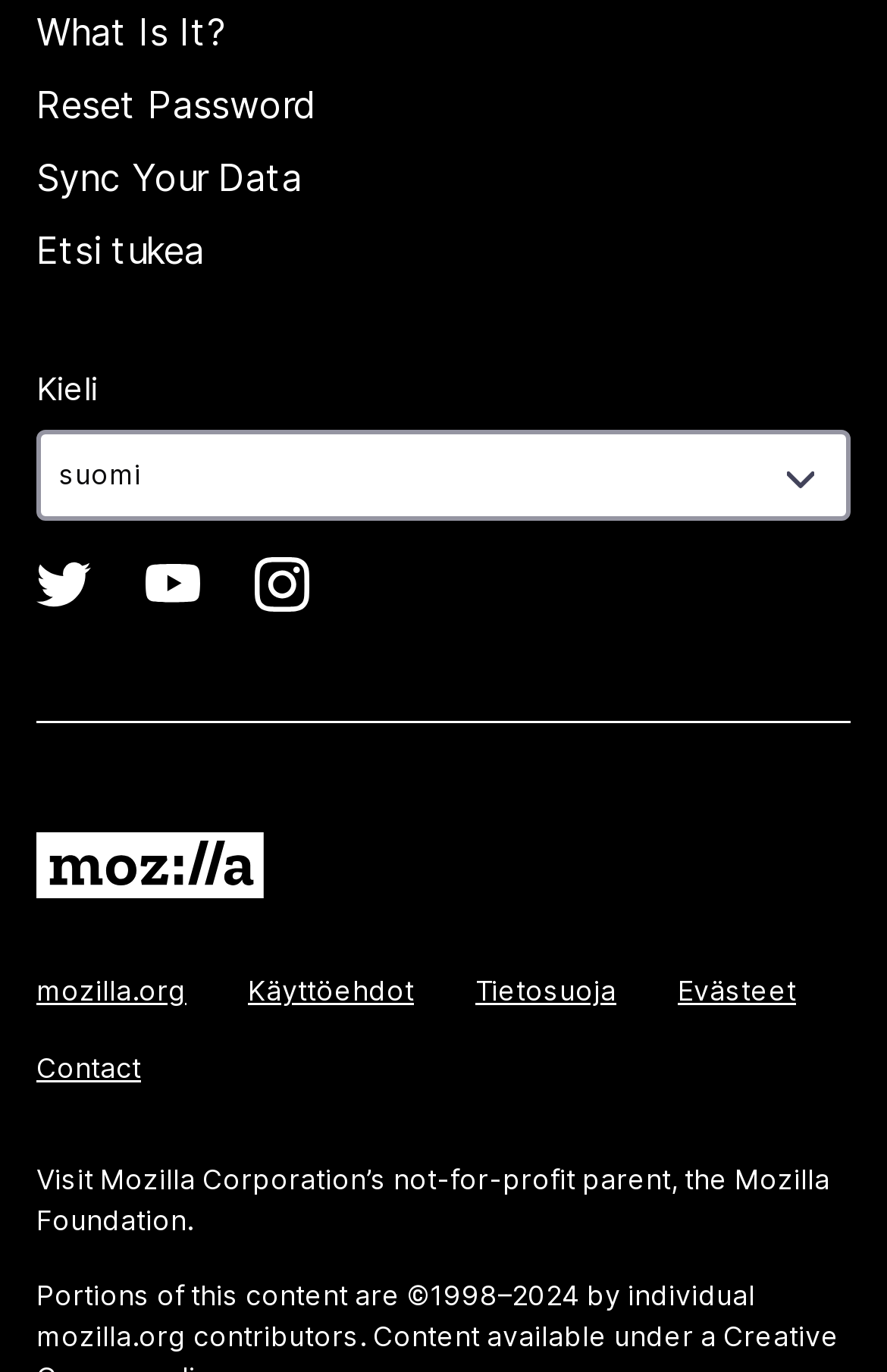Please specify the bounding box coordinates of the area that should be clicked to accomplish the following instruction: "Visit Mozilla Corporation’s not-for-profit parent". The coordinates should consist of four float numbers between 0 and 1, i.e., [left, top, right, bottom].

[0.113, 0.847, 0.436, 0.872]